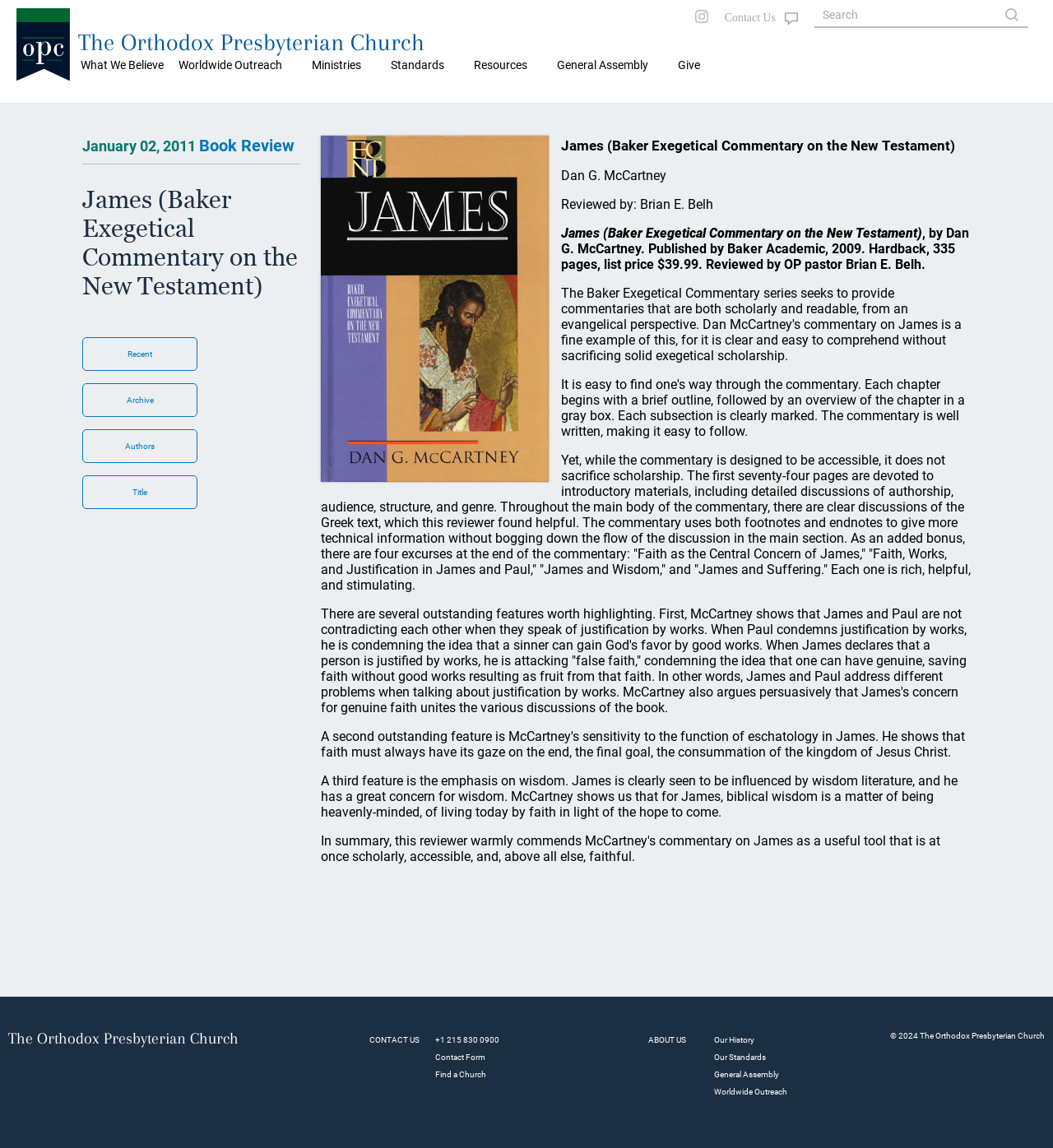What is the purpose of the 'Give' link?
Utilize the information in the image to give a detailed answer to the question.

I inferred the answer by looking at the link 'Give' which is likely to be a call-to-action for donations, and also considering the context of a church website where donations are often accepted.